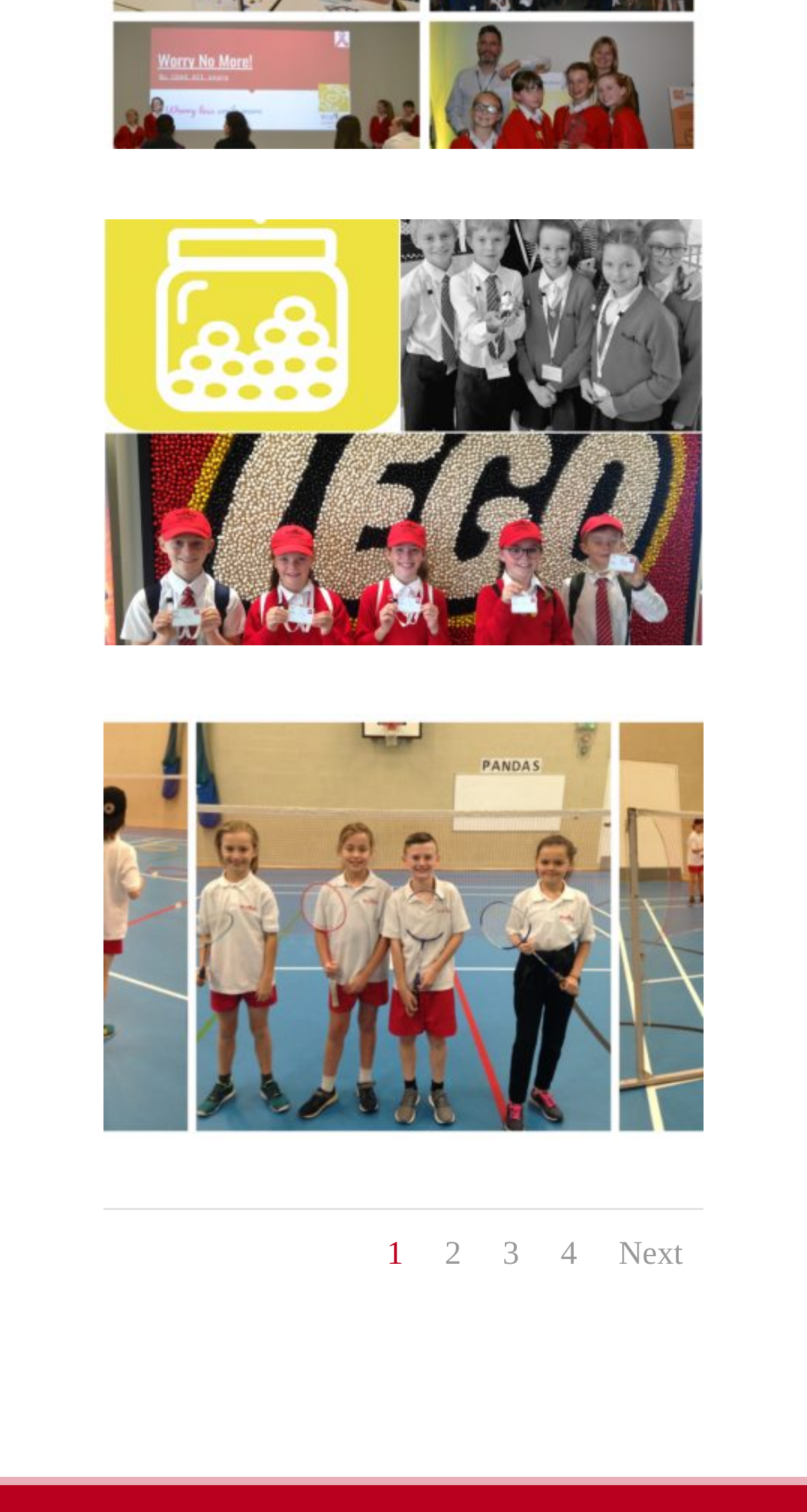Please identify the bounding box coordinates of the element that needs to be clicked to perform the following instruction: "go to next page".

[0.766, 0.818, 0.846, 0.842]